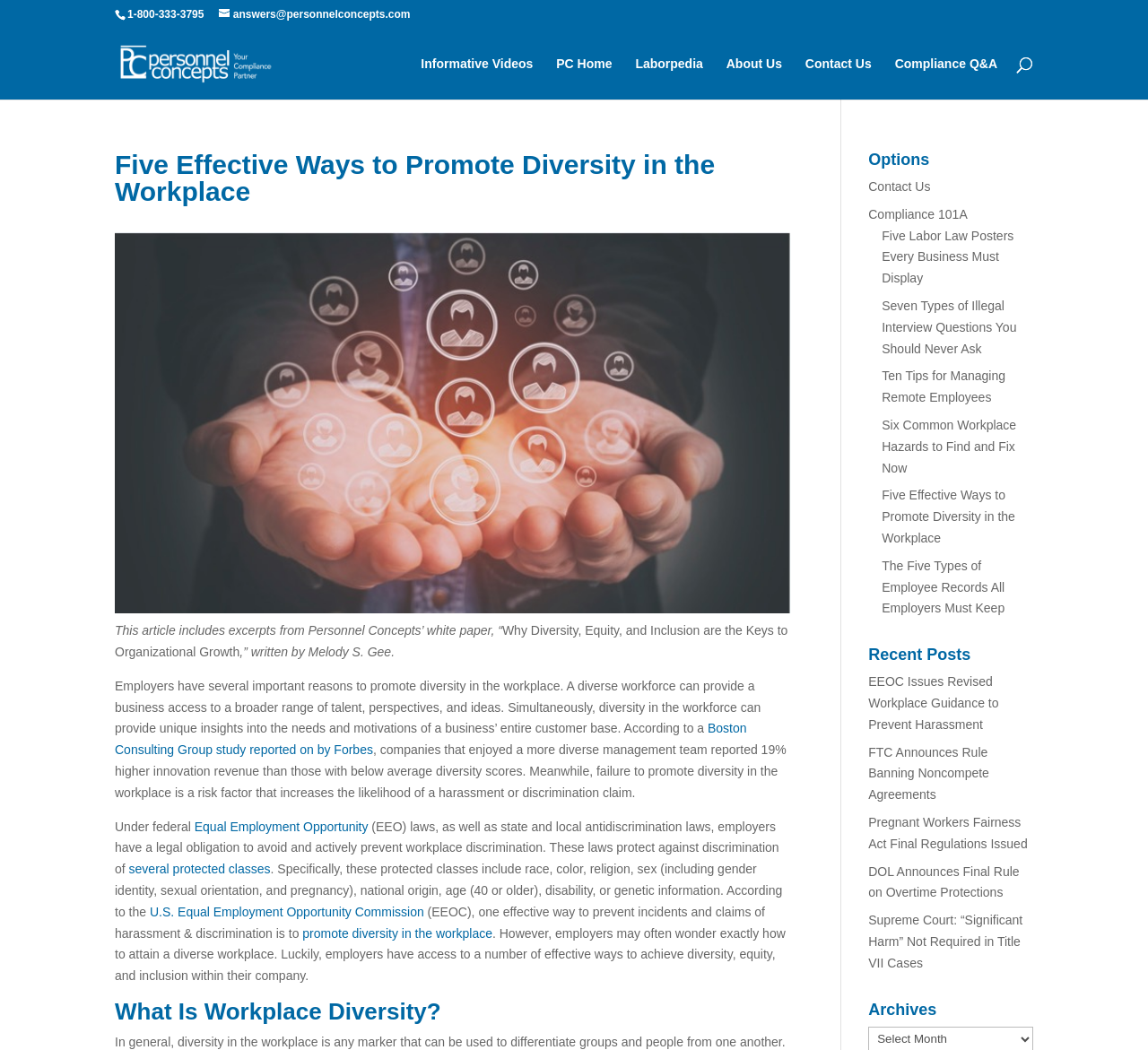Please find and report the bounding box coordinates of the element to click in order to perform the following action: "check the recent post about EEOC Issues Revised Workplace Guidance to Prevent Harassment". The coordinates should be expressed as four float numbers between 0 and 1, in the format [left, top, right, bottom].

[0.756, 0.642, 0.87, 0.697]